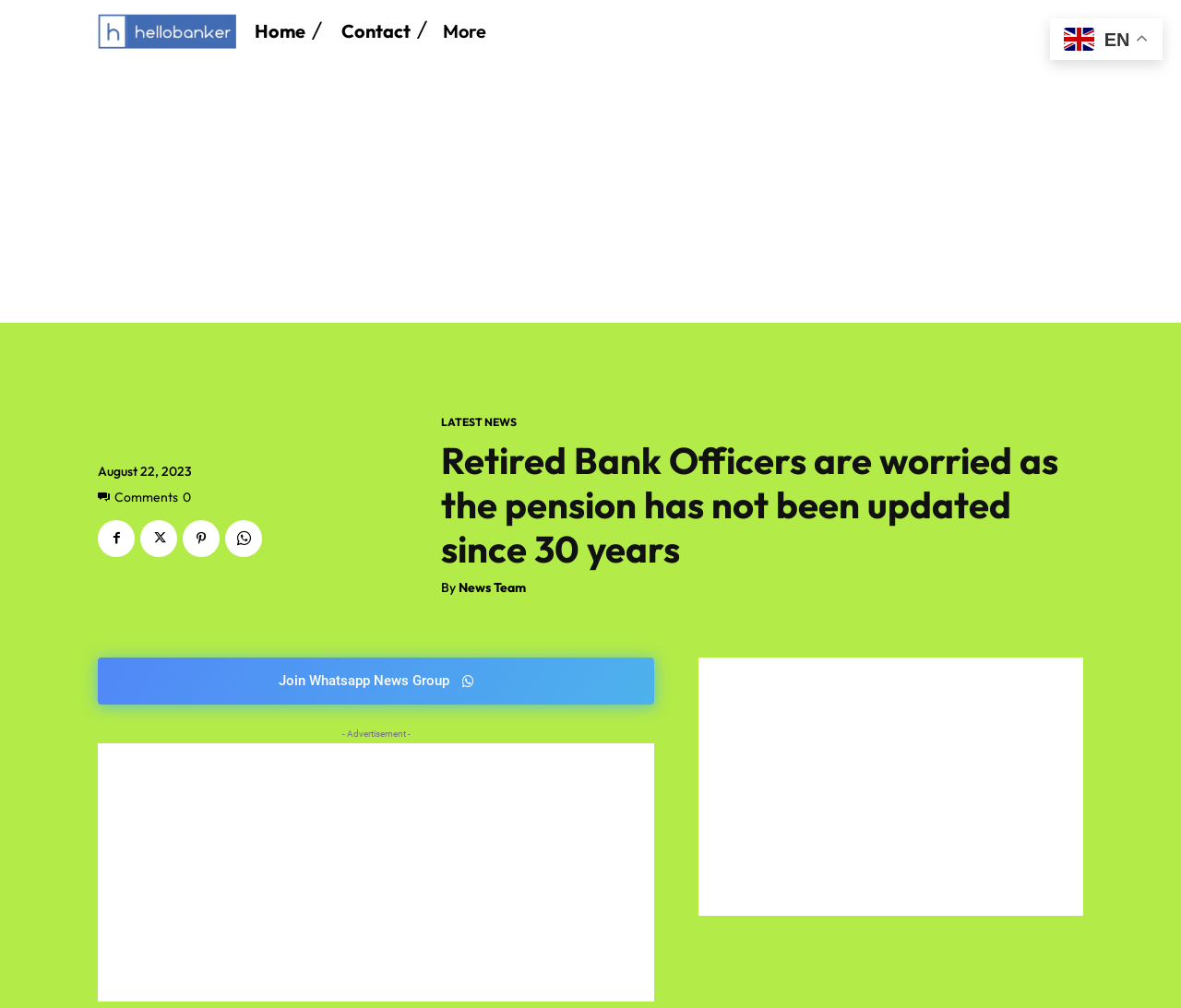What is the date of the news article?
Give a single word or phrase as your answer by examining the image.

August 22, 2023